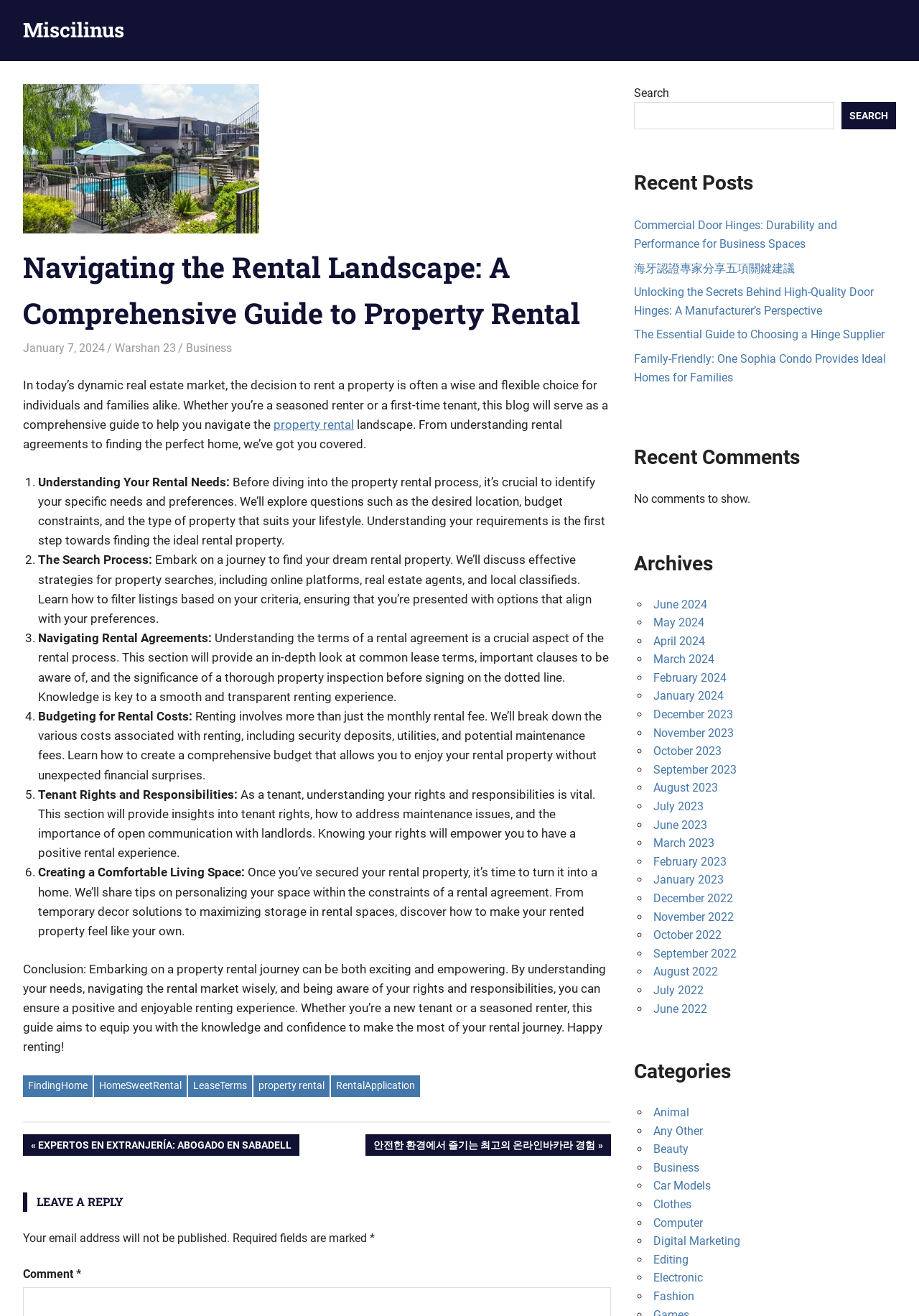Provide a short answer using a single word or phrase for the following question: 
What is the purpose of the blog post?

To guide renters